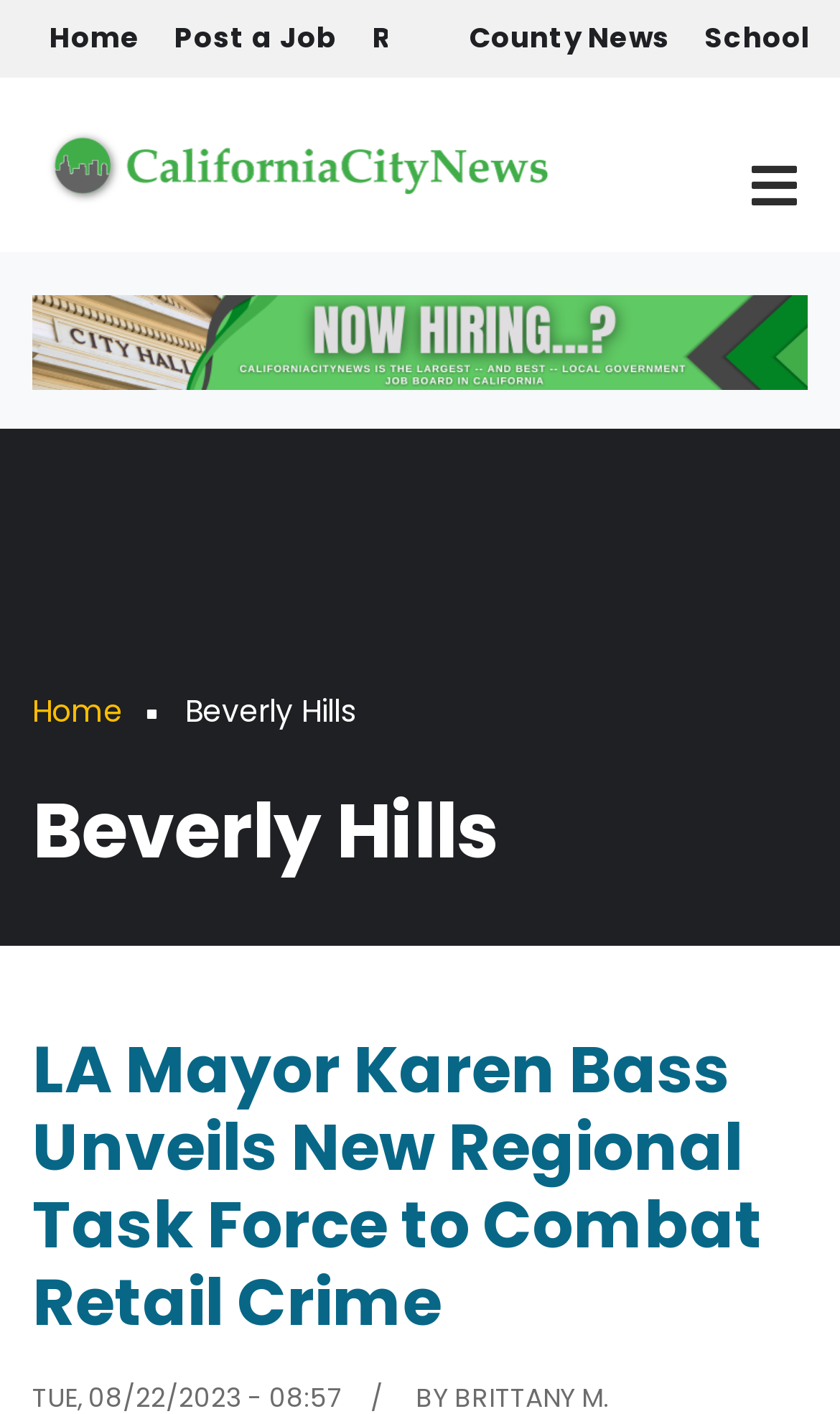Locate the bounding box coordinates of the element's region that should be clicked to carry out the following instruction: "Register". The coordinates need to be four float numbers between 0 and 1, i.e., [left, top, right, bottom].

[0.433, 0.0, 0.613, 0.054]